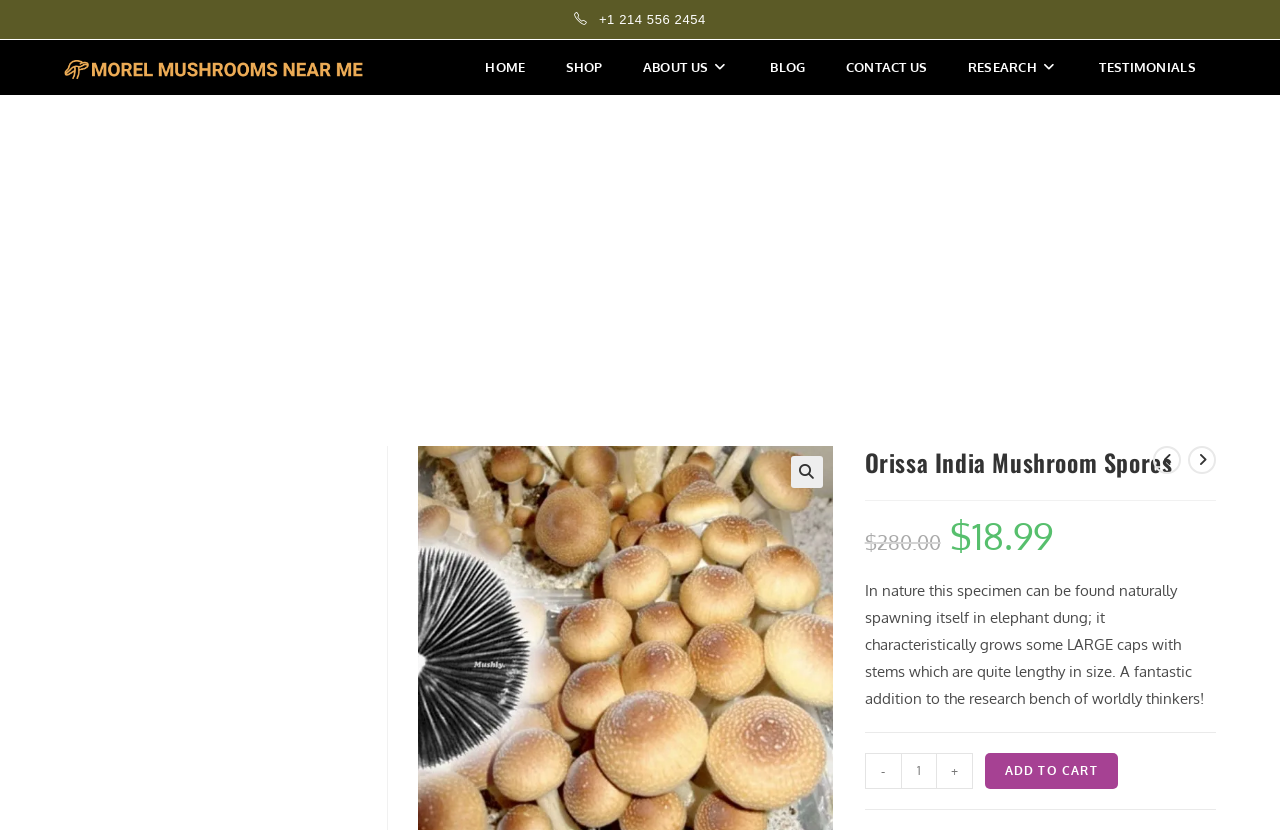Determine the bounding box coordinates of the region that needs to be clicked to achieve the task: "Call the phone number".

[0.468, 0.014, 0.551, 0.033]